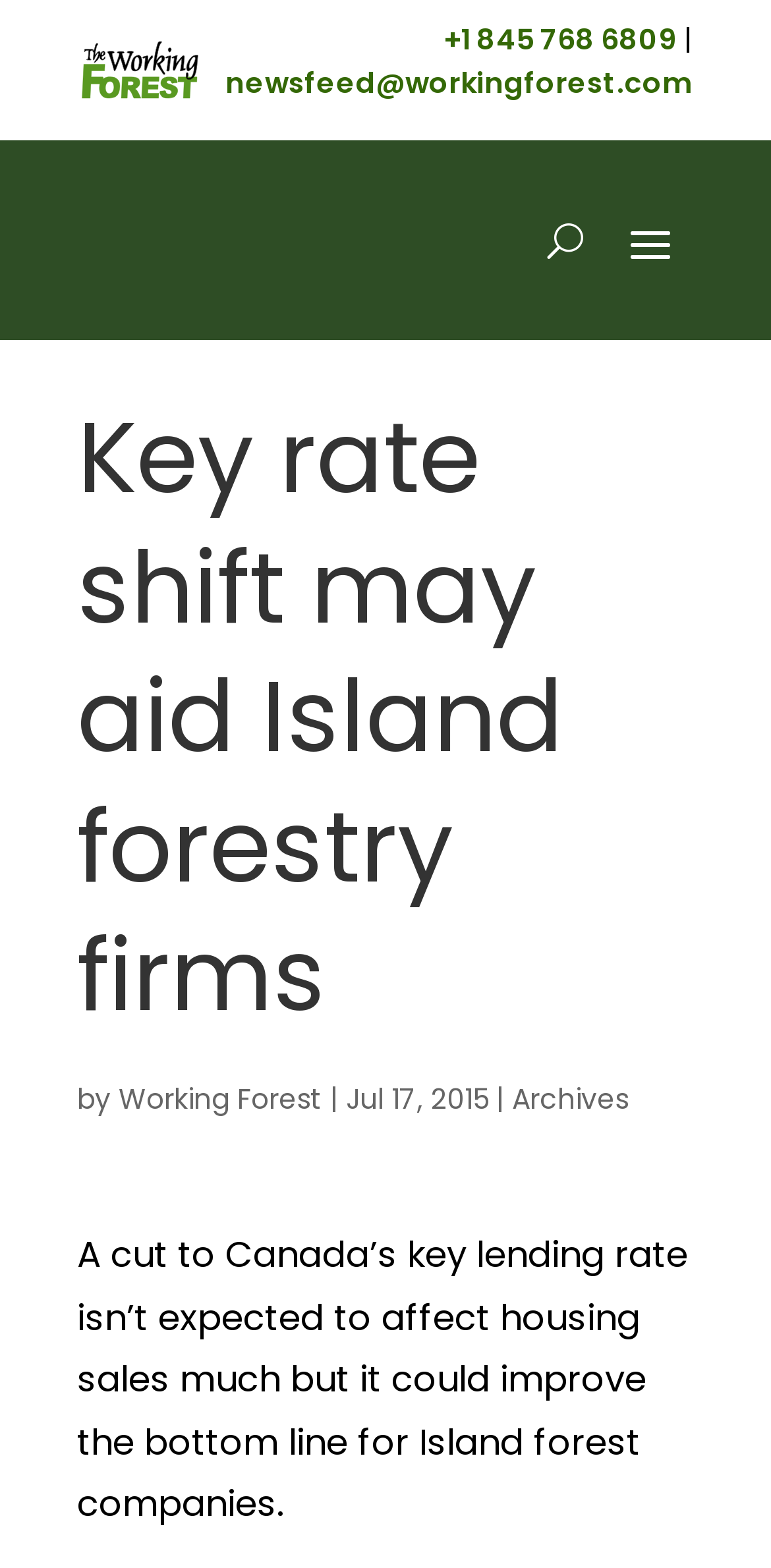Find the bounding box coordinates for the element described here: "Archives".

[0.664, 0.688, 0.815, 0.713]